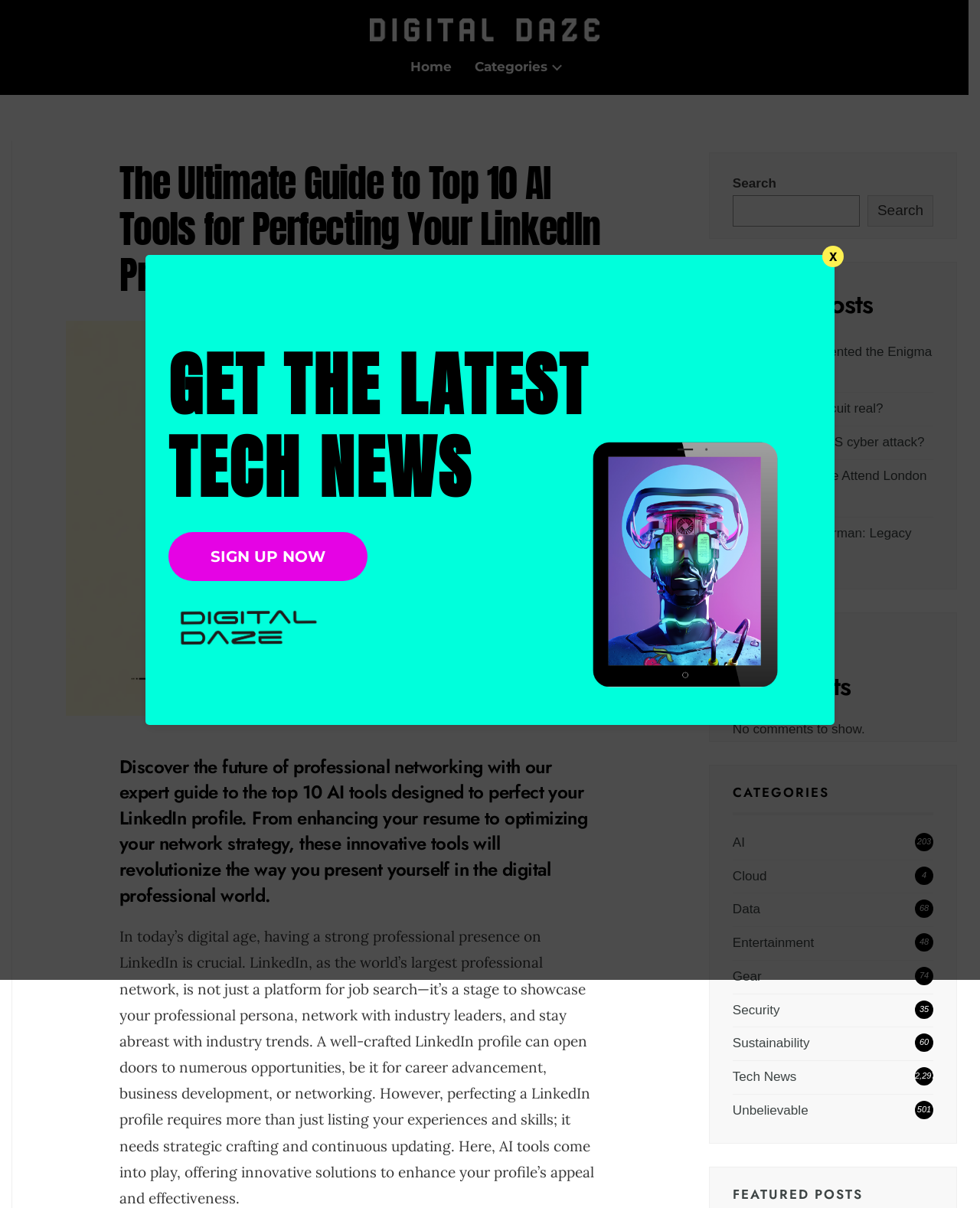Please specify the bounding box coordinates for the clickable region that will help you carry out the instruction: "Read the recent post 'Who Actually Invented the Enigma Machine?'".

[0.748, 0.285, 0.951, 0.317]